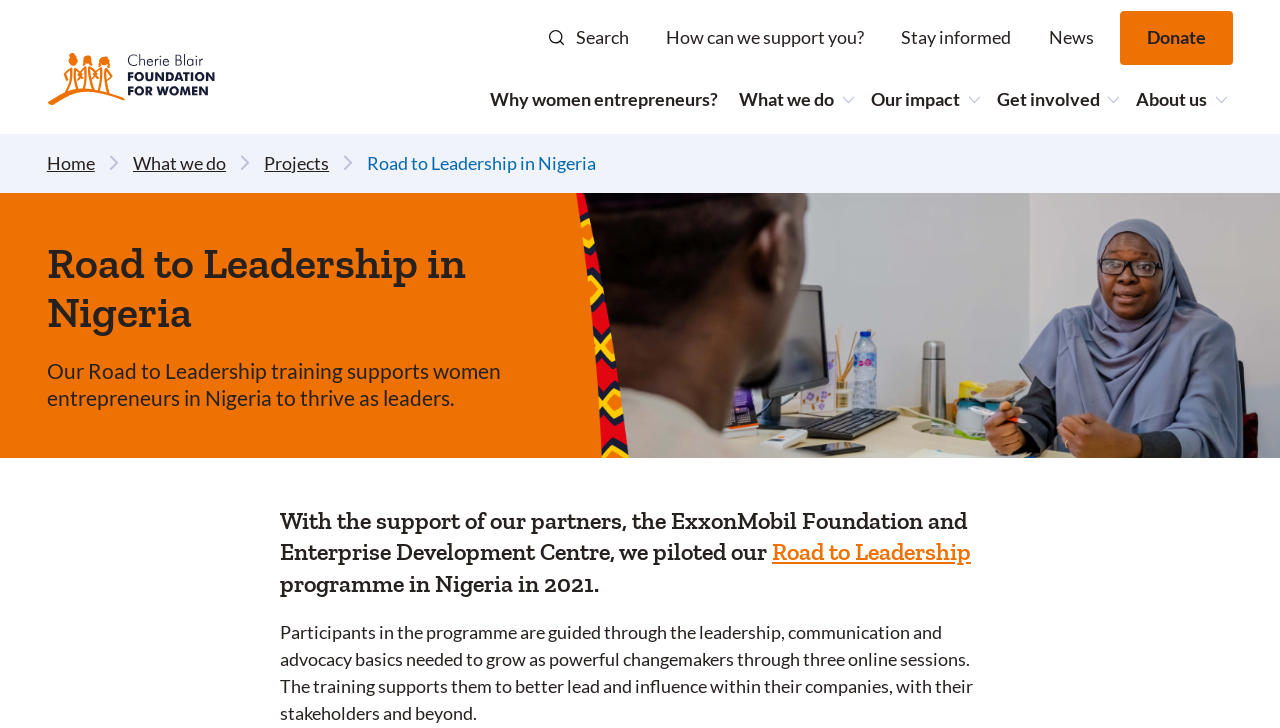What is the name of the foundation that supports the Road to Leadership programme?
We need a detailed and exhaustive answer to the question. Please elaborate.

I found a heading element with a bounding box coordinate of [0.219, 0.694, 0.781, 0.822], which mentions 'With the support of our partners, the ExxonMobil Foundation and Enterprise Development Centre, we piloted our Road to Leadership programme in Nigeria in 2021.' From this, I know that the ExxonMobil Foundation is one of the partners that supports the Road to Leadership programme.